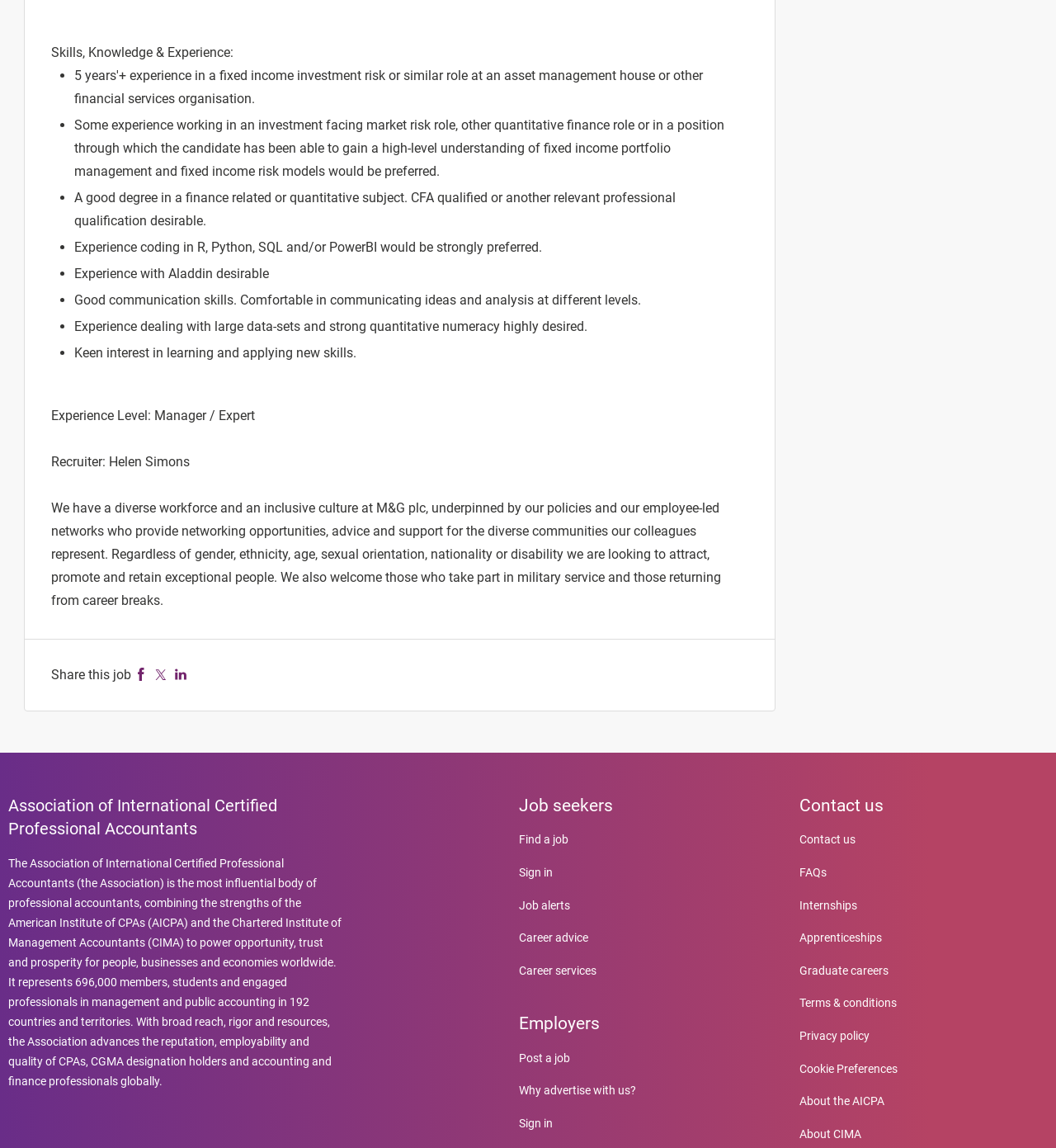What is the level of experience required for the job?
Please use the image to deliver a detailed and complete answer.

The level of experience required for the job is mentioned in the job description as 'Experience Level: Manager / Expert'. Therefore, the answer is Manager / Expert.